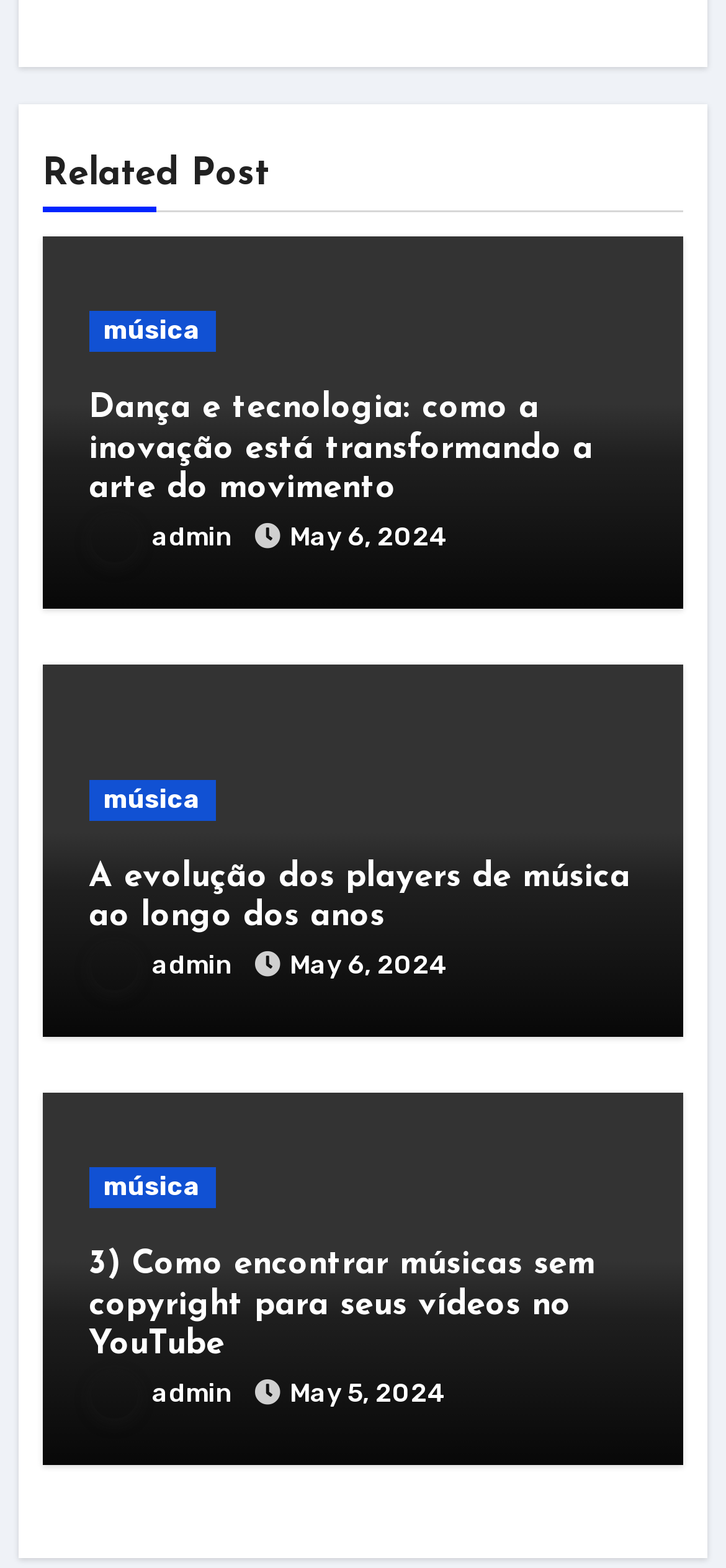Please find the bounding box coordinates of the element that must be clicked to perform the given instruction: "Read the article 'Dança e tecnologia: como a inovação está transformando a arte do movimento'". The coordinates should be four float numbers from 0 to 1, i.e., [left, top, right, bottom].

[0.122, 0.248, 0.878, 0.325]